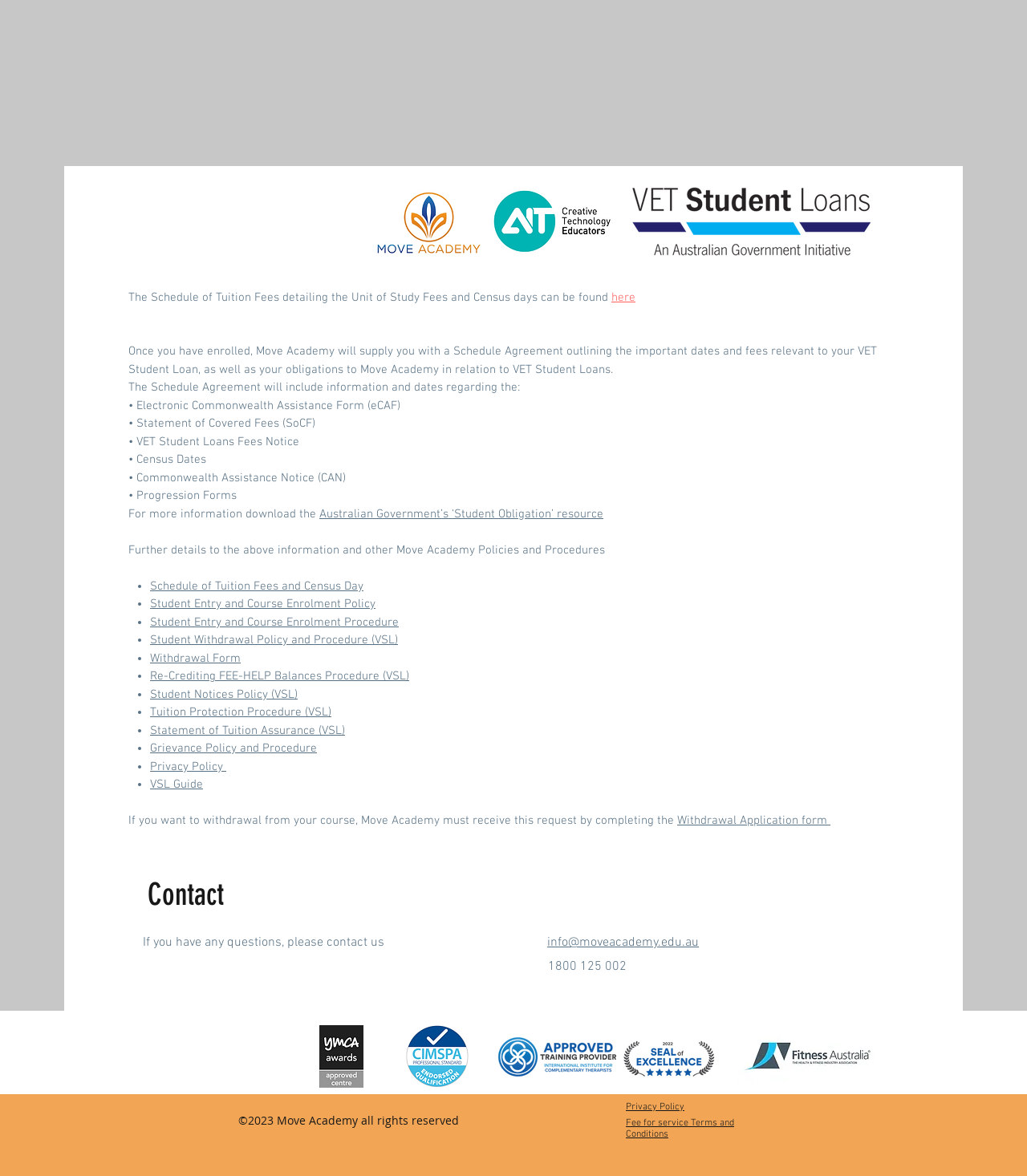What is the purpose of the Schedule Agreement?
Please give a well-detailed answer to the question.

The Schedule Agreement is mentioned in the text as a document that Move Academy will supply to students once they have enrolled, outlining the important dates and fees relevant to their VET Student Loan, as well as their obligations to Move Academy in relation to VET Student Loans.